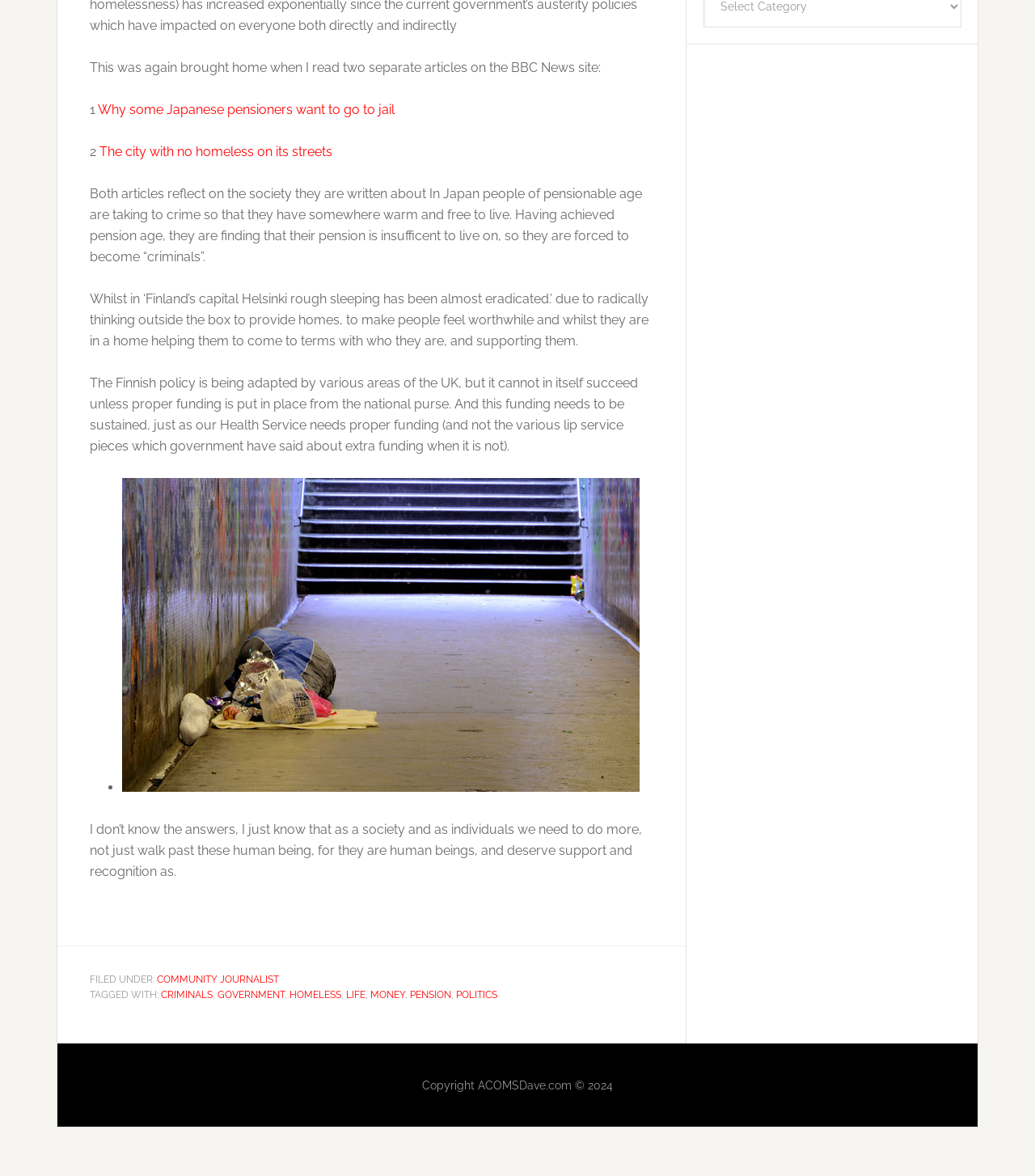Provide the bounding box for the UI element matching this description: "money".

[0.358, 0.841, 0.391, 0.851]